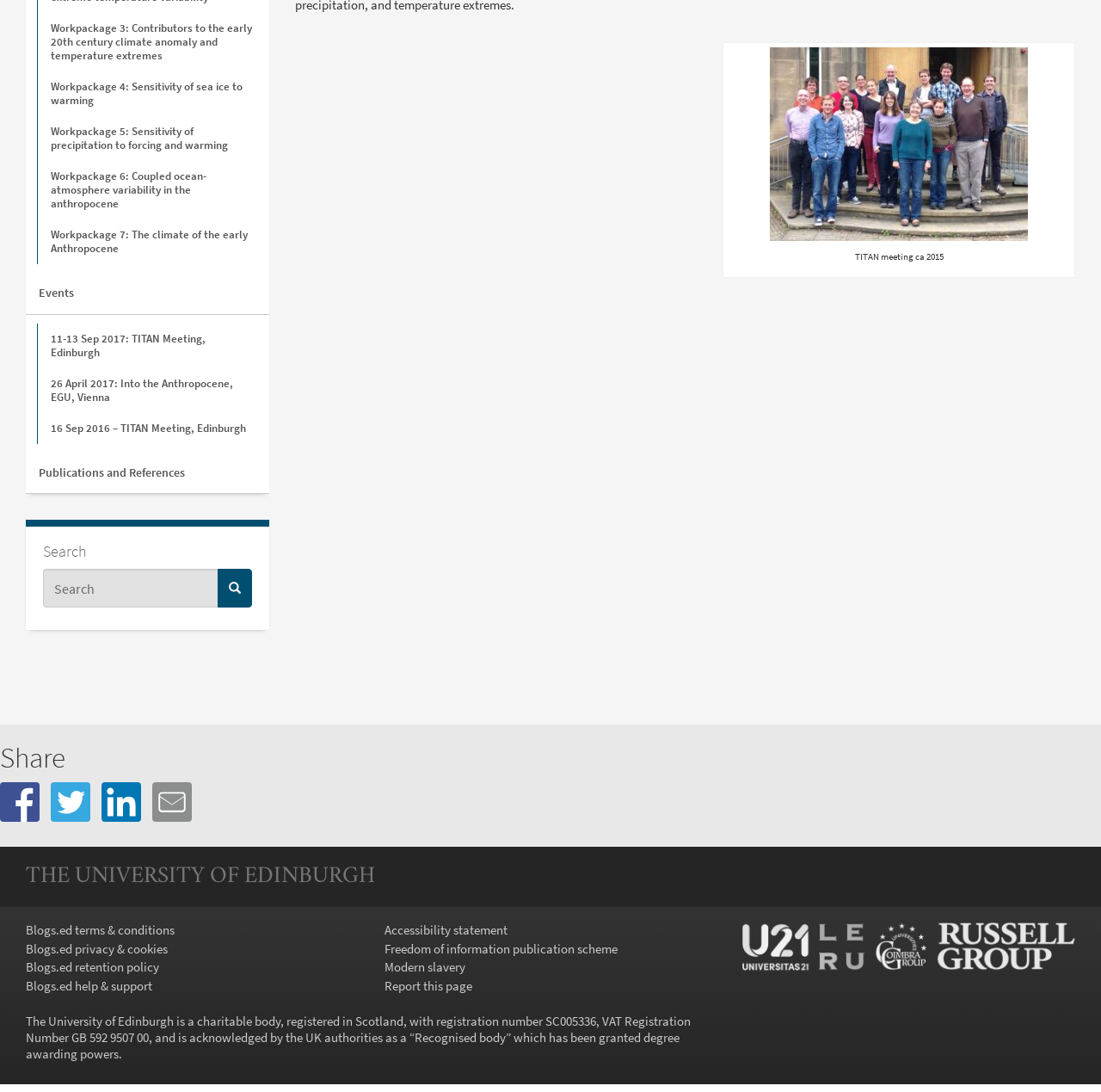Please find the bounding box coordinates of the element's region to be clicked to carry out this instruction: "Go to Publications and References".

[0.023, 0.414, 0.244, 0.452]